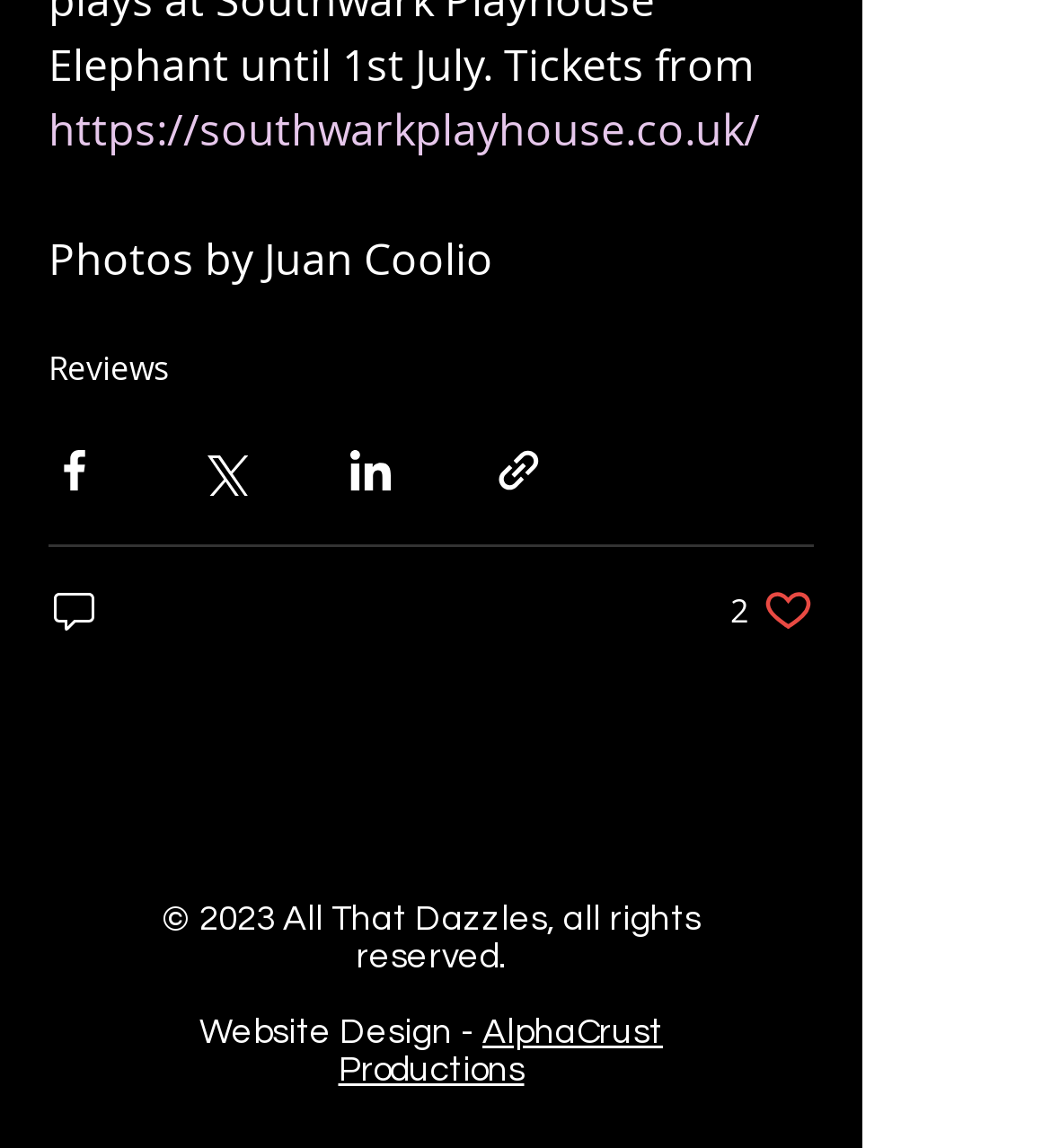Based on the element description: "aria-label="Share via Twitter"", identify the bounding box coordinates for this UI element. The coordinates must be four float numbers between 0 and 1, listed as [left, top, right, bottom].

[0.187, 0.386, 0.236, 0.431]